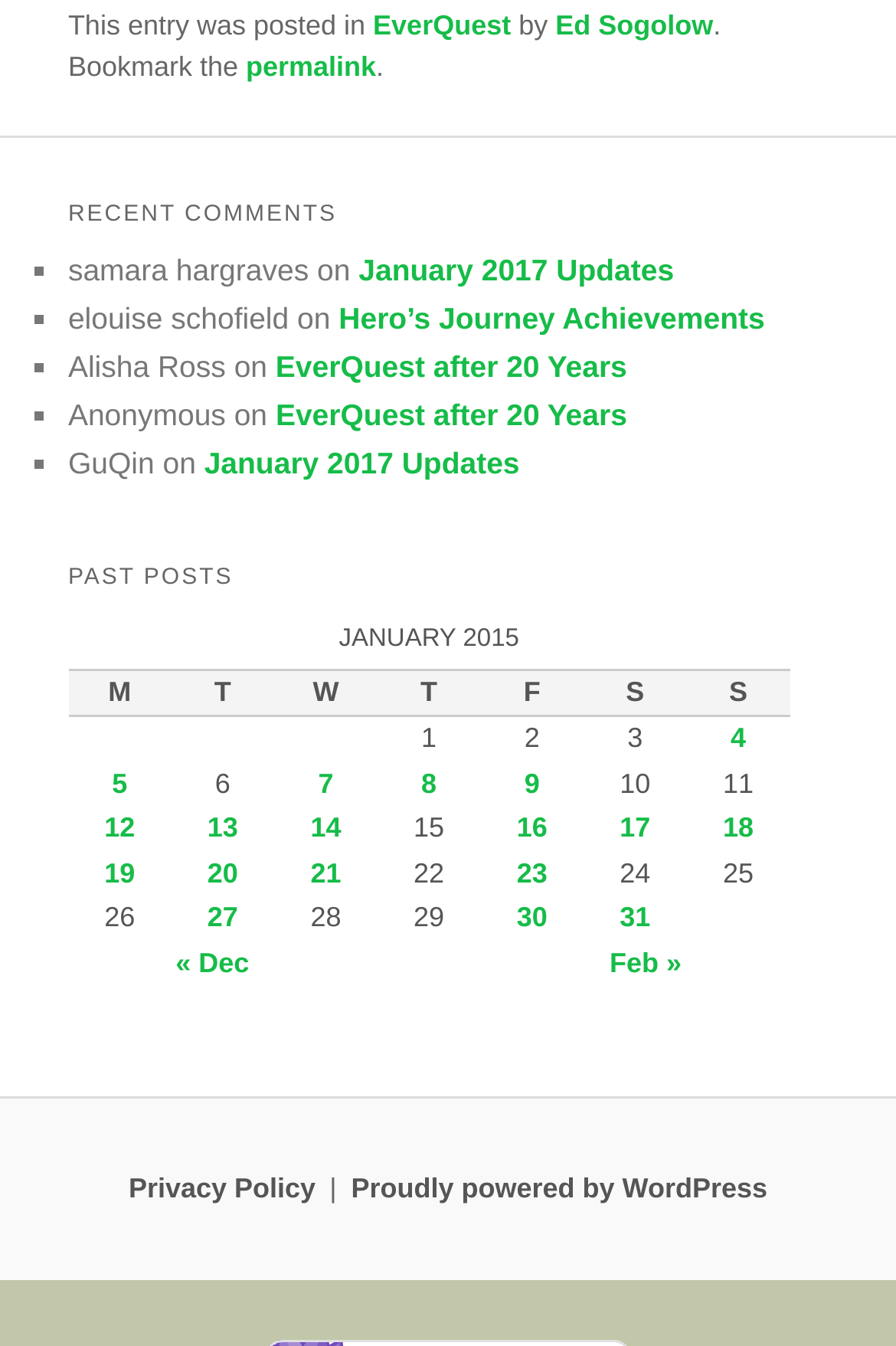Select the bounding box coordinates of the element I need to click to carry out the following instruction: "go to Posts published on January 4, 2015".

[0.815, 0.537, 0.833, 0.561]